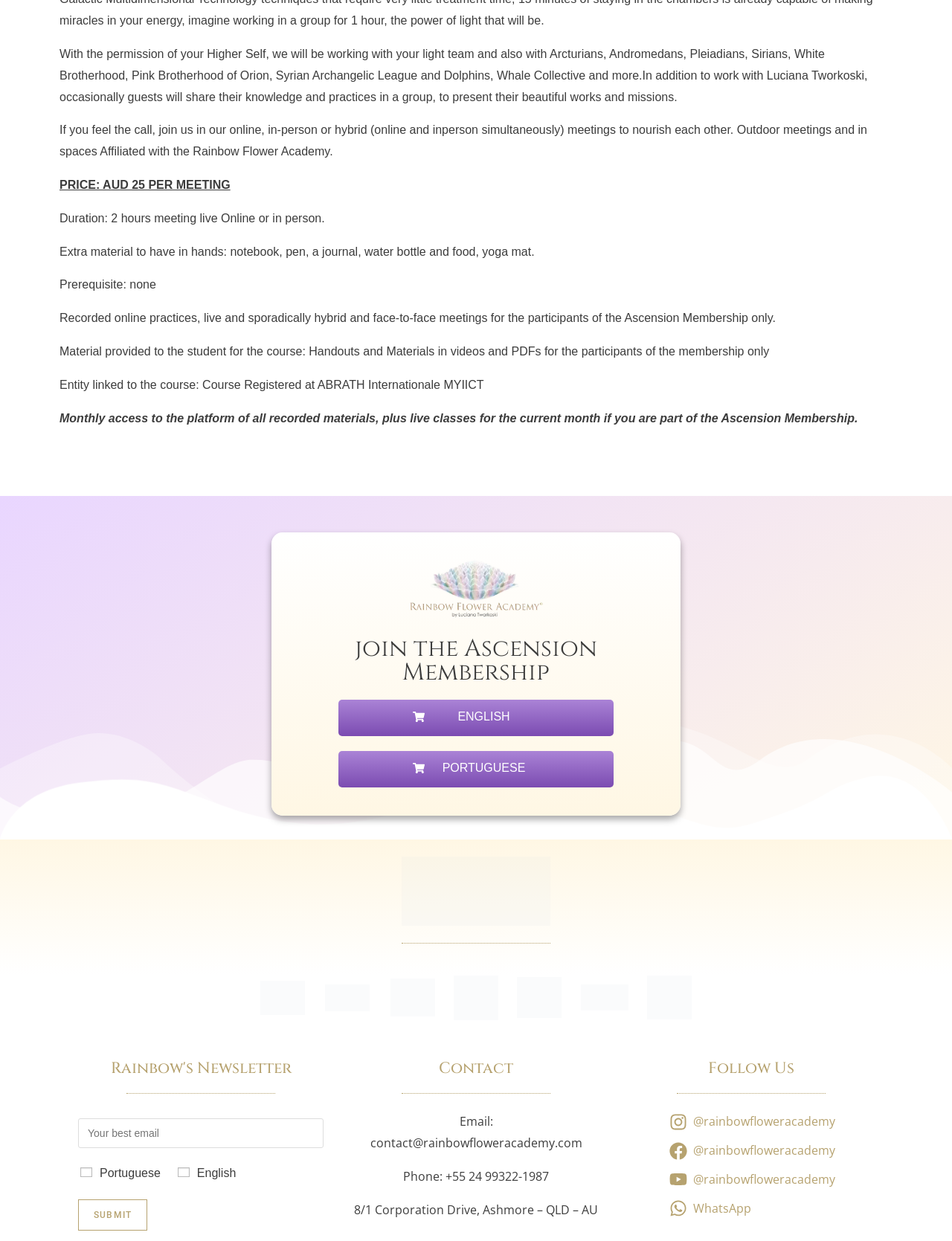Determine the bounding box coordinates in the format (top-left x, top-left y, bottom-right x, bottom-right y). Ensure all values are floating point numbers between 0 and 1. Identify the bounding box of the UI element described by: Submit

[0.082, 0.967, 0.155, 0.992]